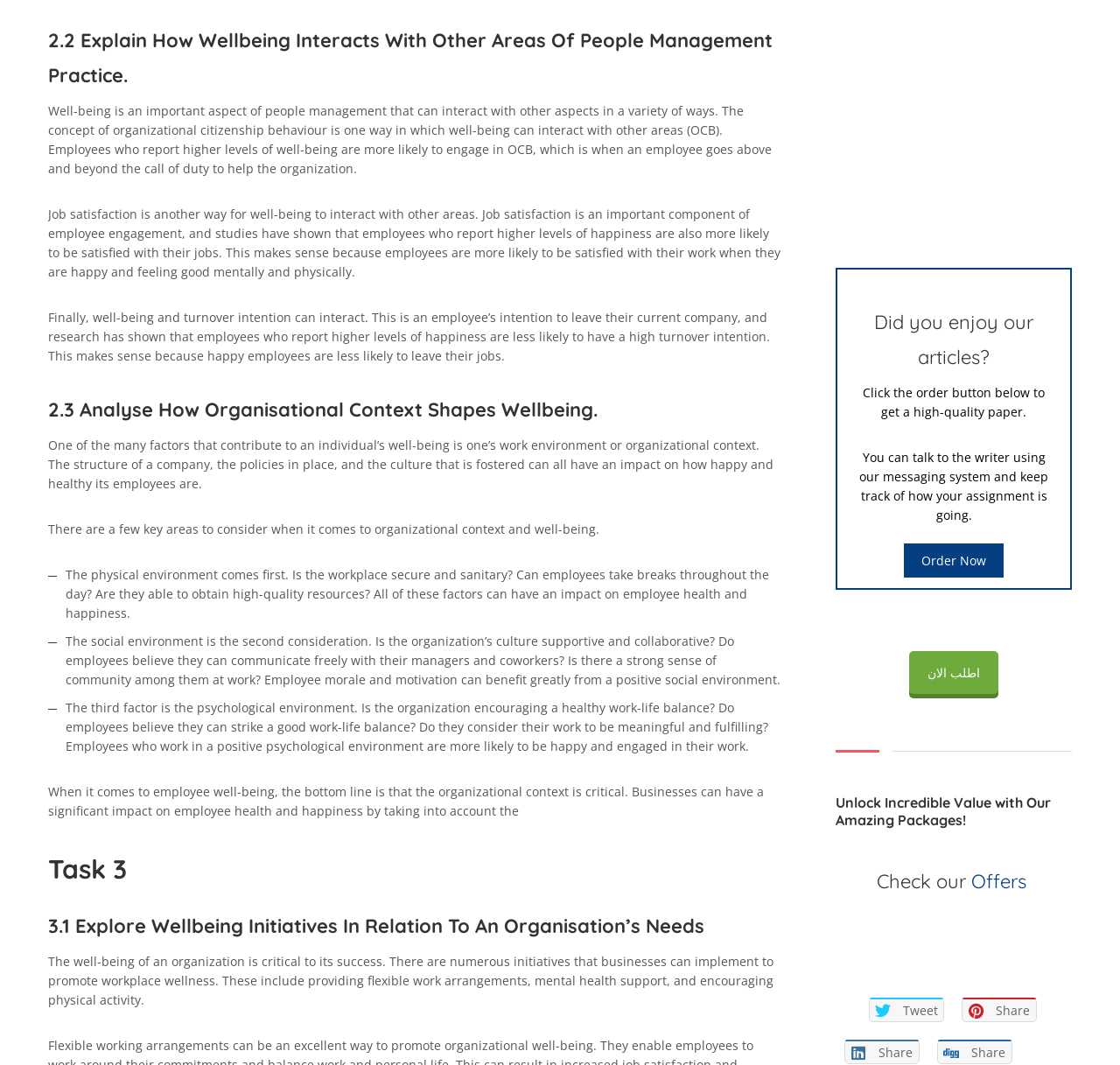Please answer the following question using a single word or phrase: 
What is the relationship between employee wellbeing and turnover intention?

Employees with higher wellbeing are less likely to have high turnover intention